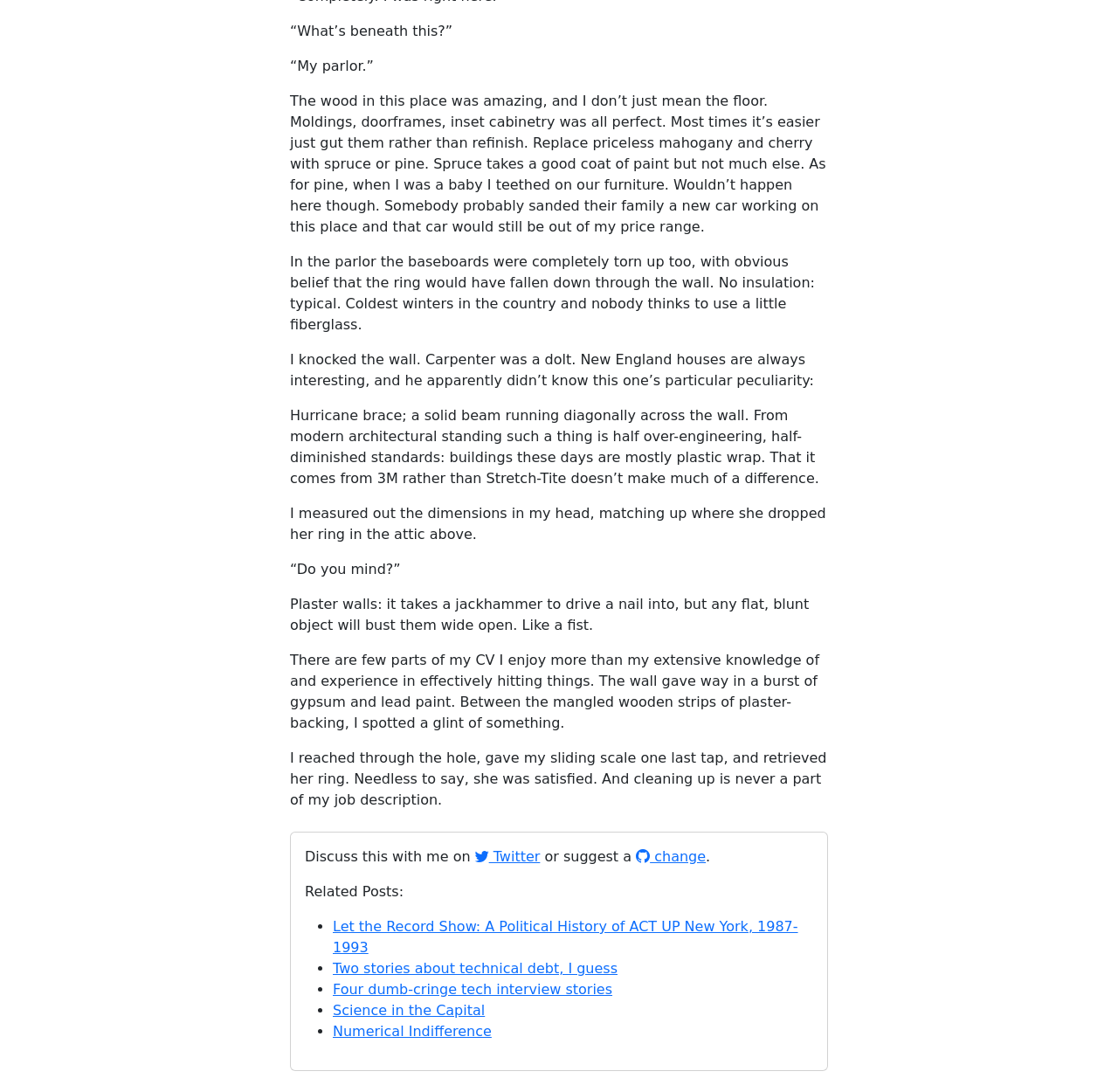Refer to the screenshot and give an in-depth answer to this question: What is the platform for discussing the topic?

The answer can be found in the link element with the text ' Twitter', which suggests that Twitter is a platform for discussing the topic.